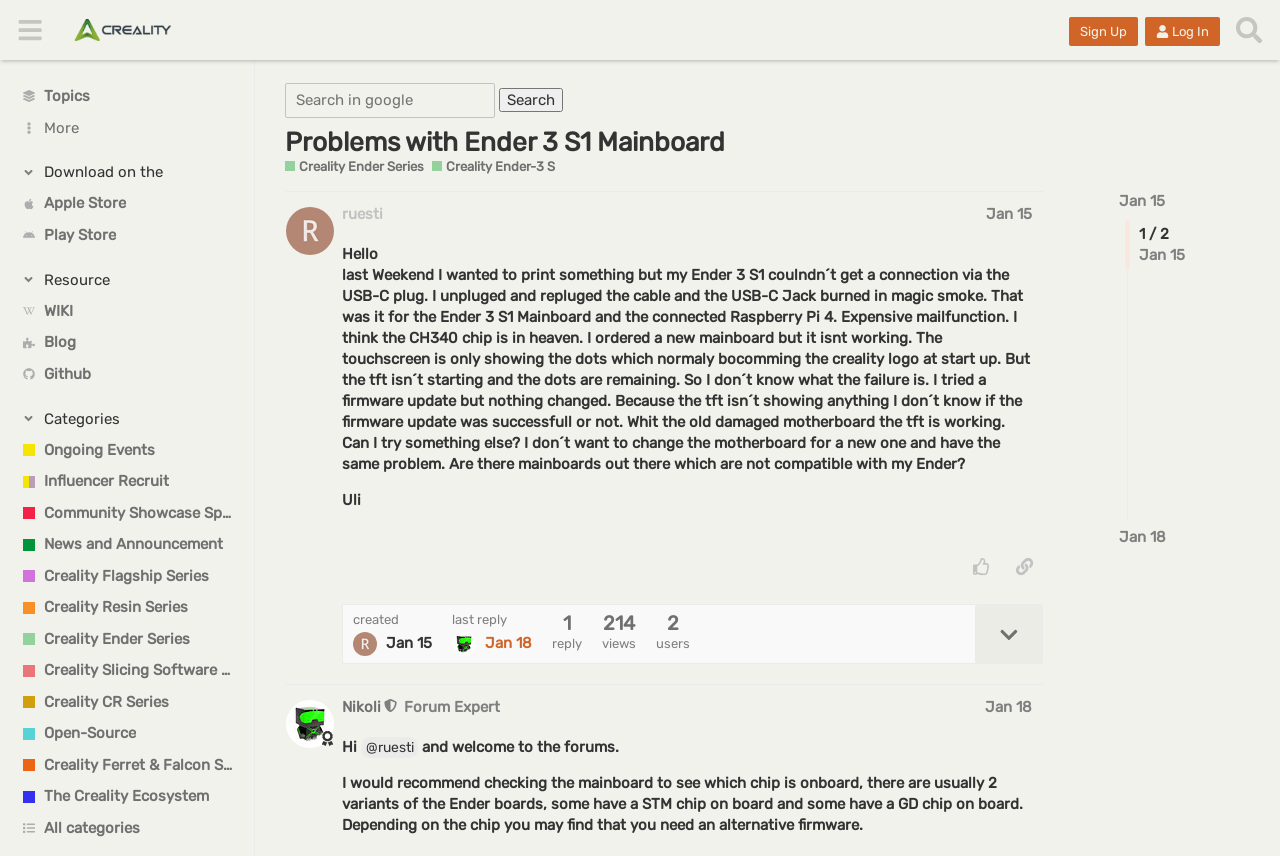Please locate the bounding box coordinates of the region I need to click to follow this instruction: "Like the post".

[0.752, 0.642, 0.781, 0.682]